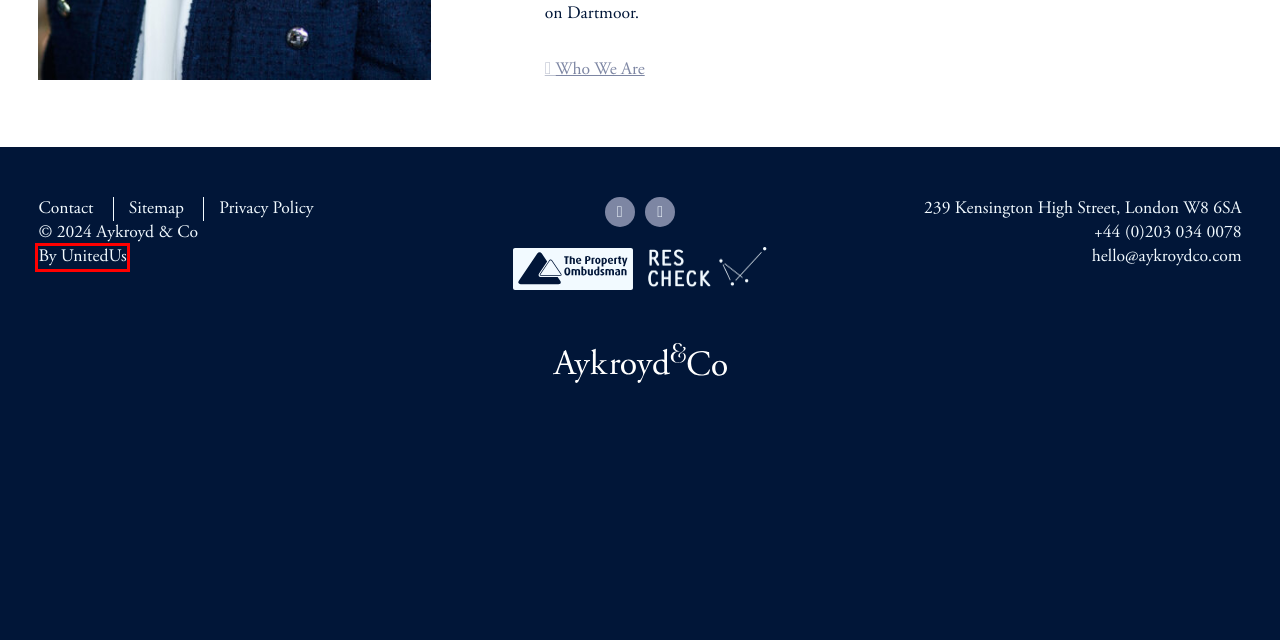Observe the provided screenshot of a webpage that has a red rectangle bounding box. Determine the webpage description that best matches the new webpage after clicking the element inside the red bounding box. Here are the candidates:
A. Aykroyd & Co - Experts in buying property in Prime Central London
B. 领英企业服务
C. Privacy Policy - Aykroyd & Co
D. Sitemap - Aykroyd & Co
E. Who We Are - Aykroyd & Co
F. UnitedUs + Brands That Unite People, Purpose and Potential
G. What We Do - Aykroyd & Co
H. Contact - Aykroyd & Co

F